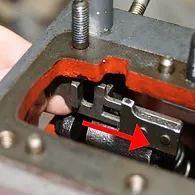What is the importance of proper alignment in the pump?
Using the image, answer in one word or phrase.

Efficient operation